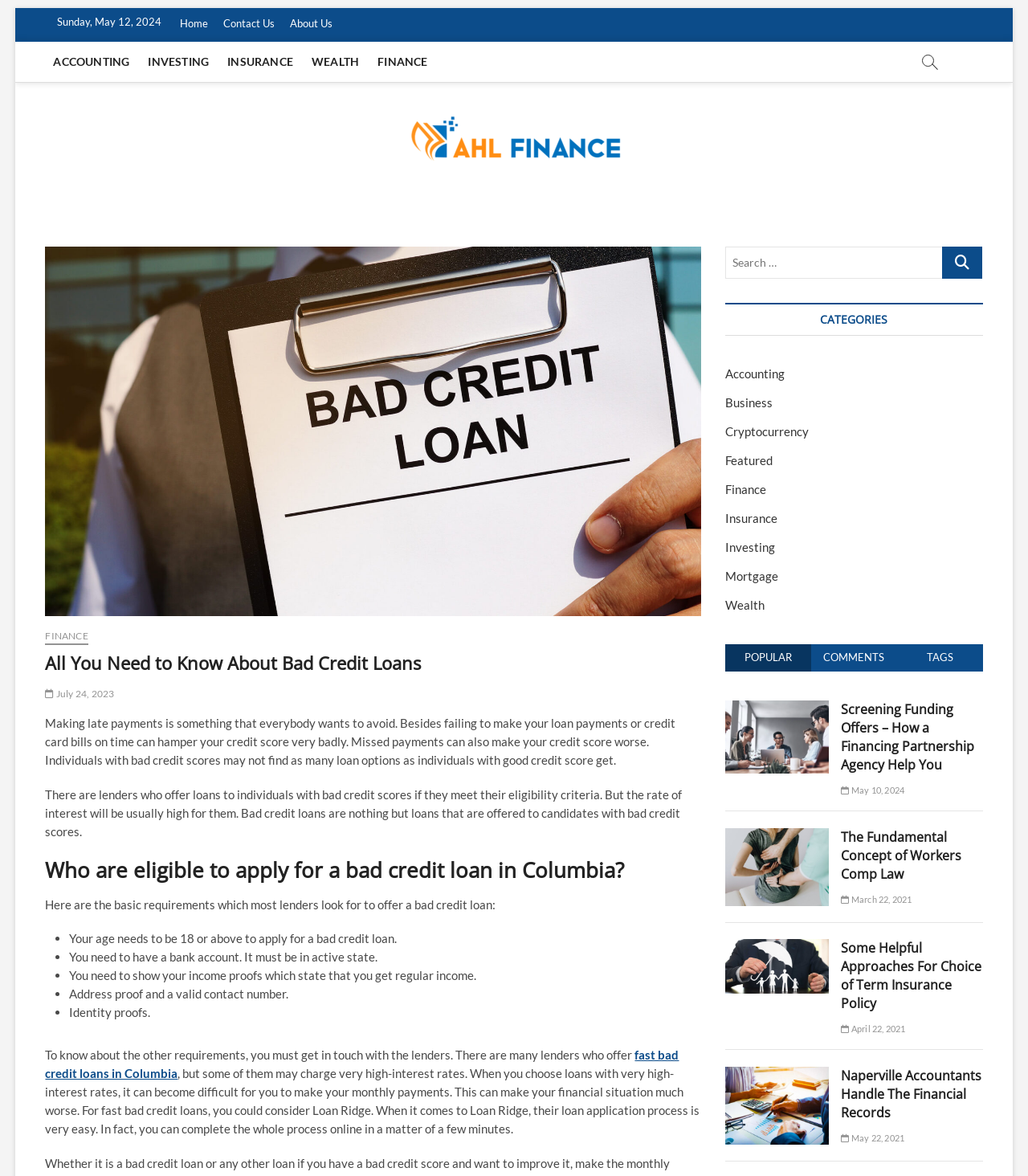Bounding box coordinates are specified in the format (top-left x, top-left y, bottom-right x, bottom-right y). All values are floating point numbers bounded between 0 and 1. Please provide the bounding box coordinate of the region this sentence describes: Cryptocurrency

[0.706, 0.361, 0.787, 0.373]